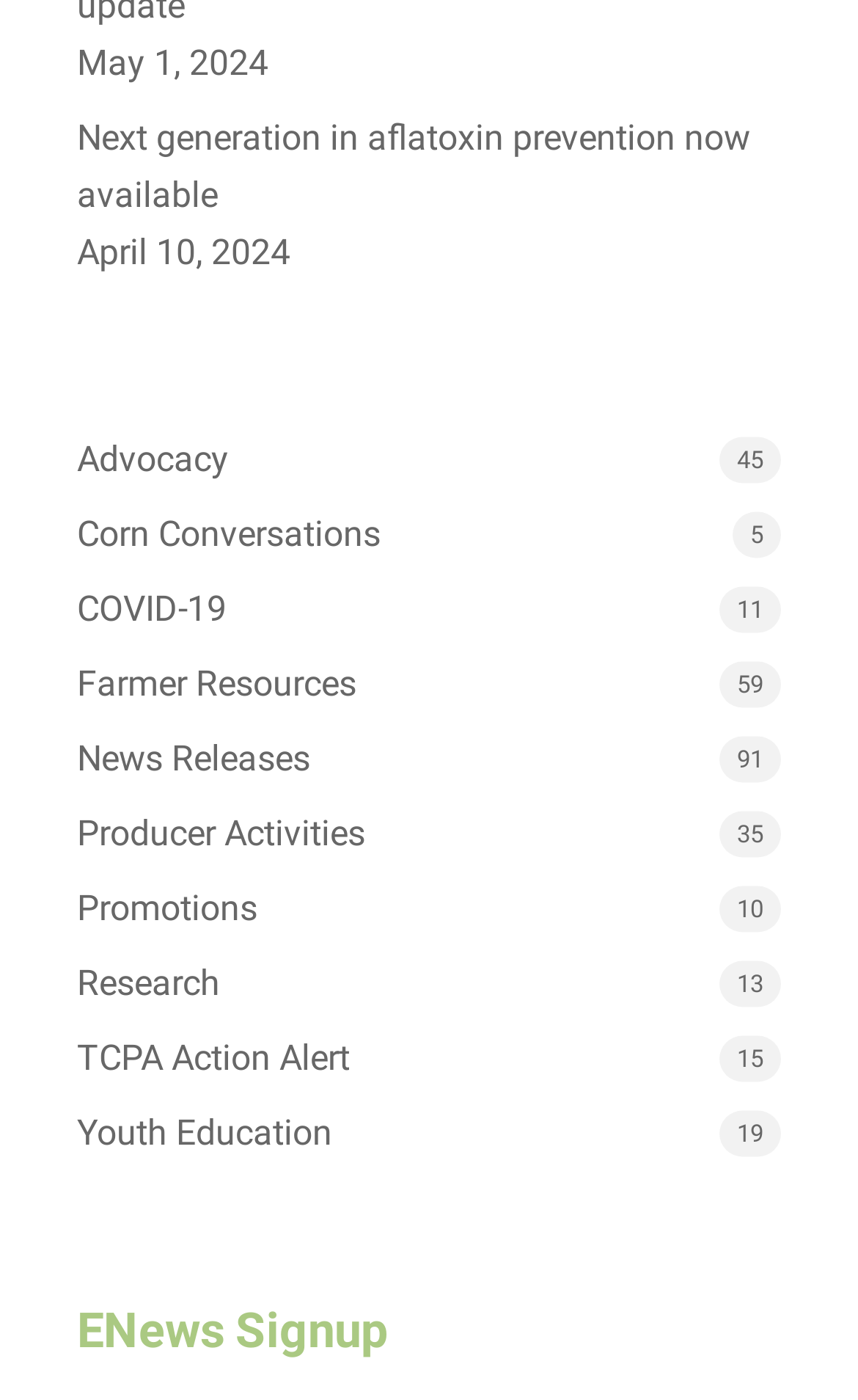Determine the bounding box coordinates for the clickable element required to fulfill the instruction: "Learn about COVID-19". Provide the coordinates as four float numbers between 0 and 1, i.e., [left, top, right, bottom].

[0.09, 0.416, 0.91, 0.456]